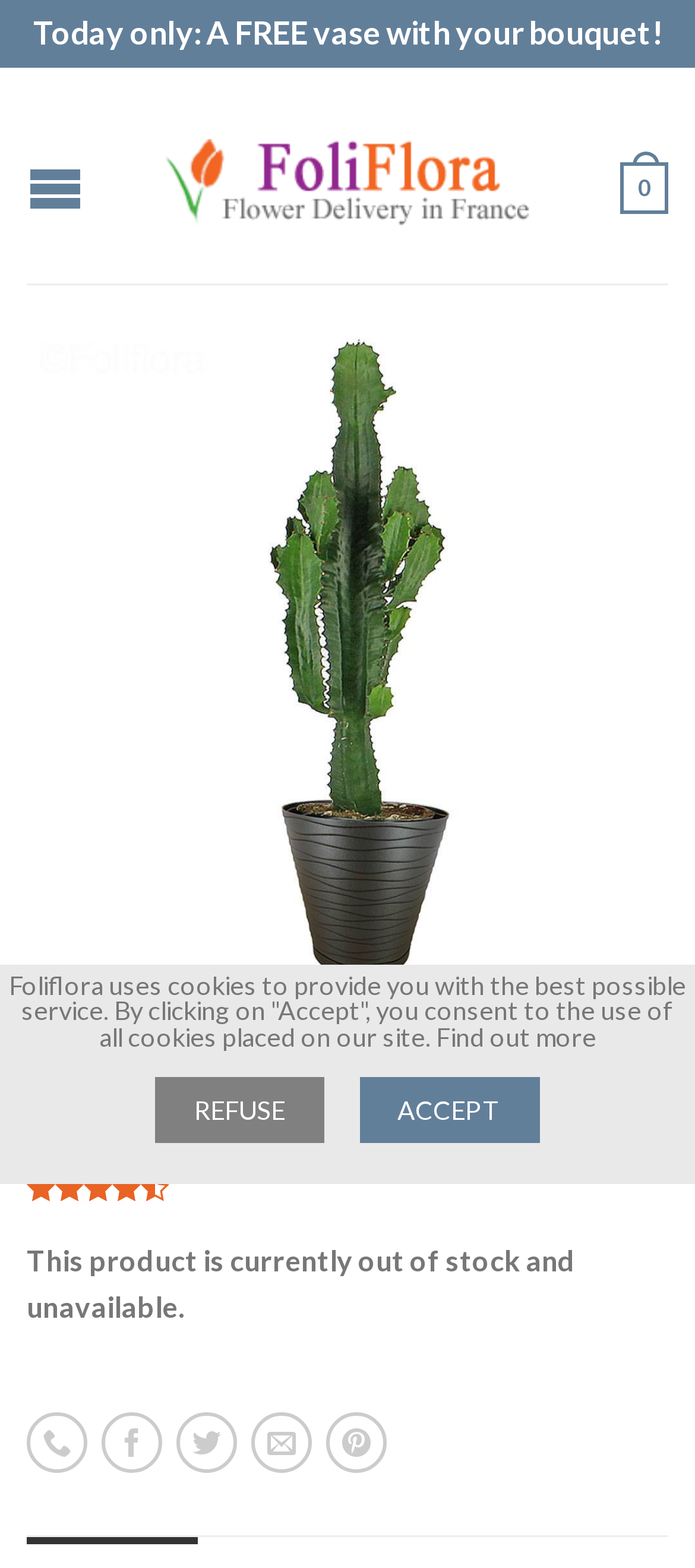Highlight the bounding box coordinates of the element you need to click to perform the following instruction: "Click on the 'Foliflora' link."

[0.237, 0.078, 0.776, 0.145]